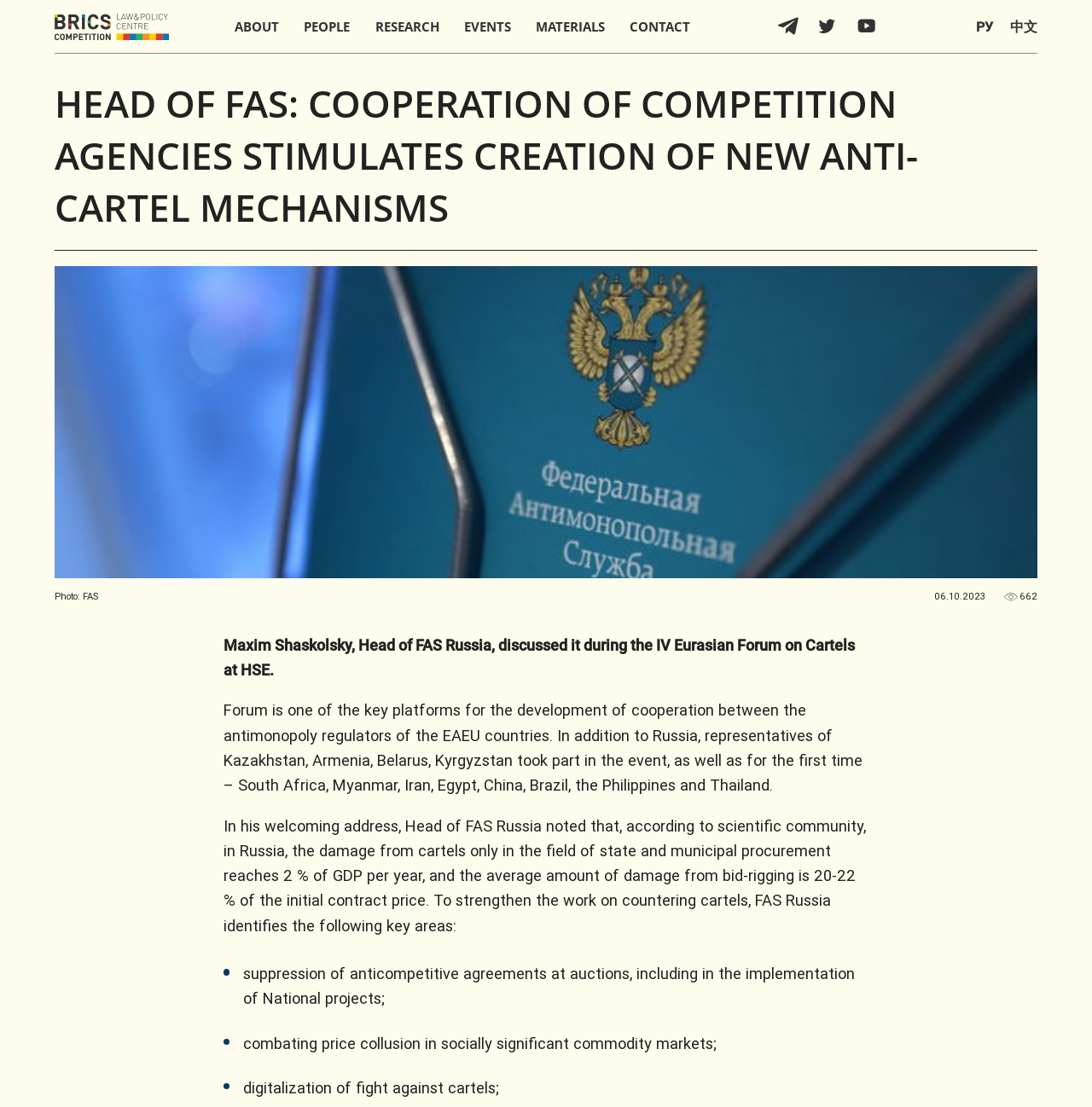Describe in detail what you see on the webpage.

The webpage appears to be an article or news page from the BRICS Competition website. At the top, there is a logo with the text "BRICS" and an image, followed by a navigation menu with links to "ABOUT", "PEOPLE", "RESEARCH", "EVENTS", "MATERIALS", and "CONTACT". 

On the right side of the navigation menu, there are social media links to Telegram, Twitter, and Youtube, each accompanied by an image. Further to the right, there are language options for "РУ" (Russian) and "中文" (Chinese).

The main content of the page is an article with the title "HEAD OF FAS: COOPERATION OF COMPETITION AGENCIES STIMULATES CREATION OF NEW ANTI-CARTEL MECHANISMS" in a large font. Below the title, there is a figure with an image and a caption. The caption includes the text "Photo:" followed by a link to "FAS", a date "06.10.2023", and the number "662".

The article itself is divided into several paragraphs. The first paragraph mentions Maxim Shaskolsky, the Head of FAS Russia, discussing the topic during the IV Eurasian Forum on Cartels at HSE. The second paragraph describes the forum as a key platform for cooperation between antimonopoly regulators of the EAEU countries, listing the participating countries.

The third paragraph quotes the Head of FAS Russia, noting the damage from cartels in Russia and the importance of strengthening work on countering cartels. The article then lists three key areas identified by FAS Russia to achieve this, including suppression of anticompetitive agreements, combating price collusion, and digitalization of the fight against cartels.